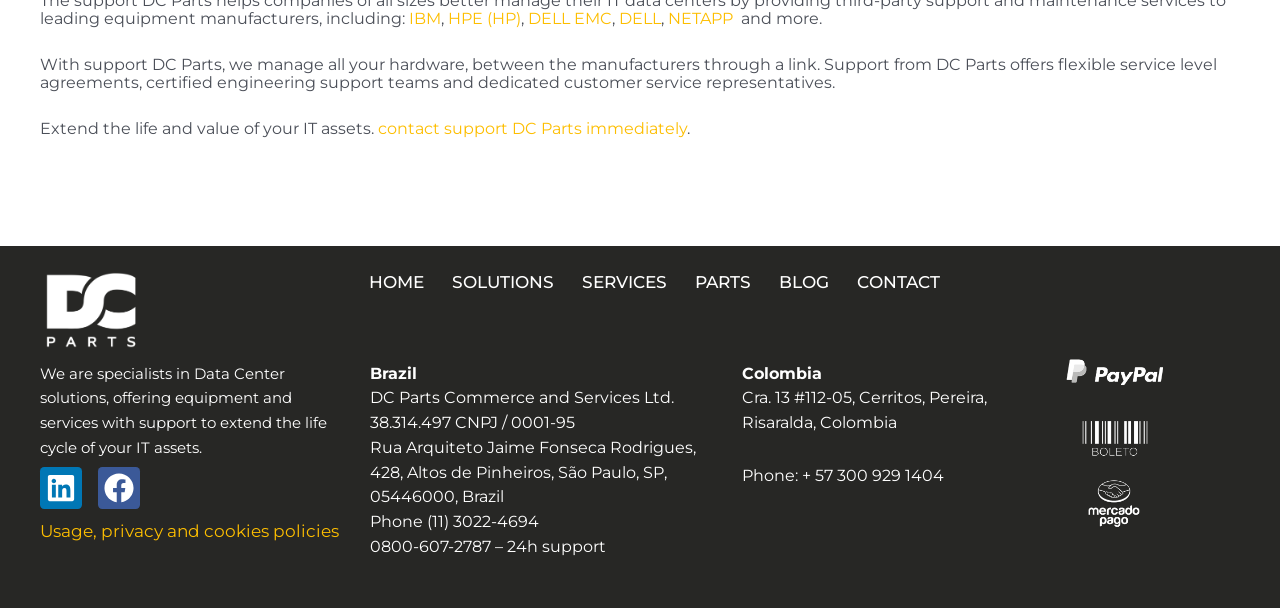What countries does DC Parts operate in?
Please provide a detailed answer to the question.

Based on the addresses and phone numbers listed at the bottom of the webpage, DC Parts operates in at least two countries: Brazil and Colombia.